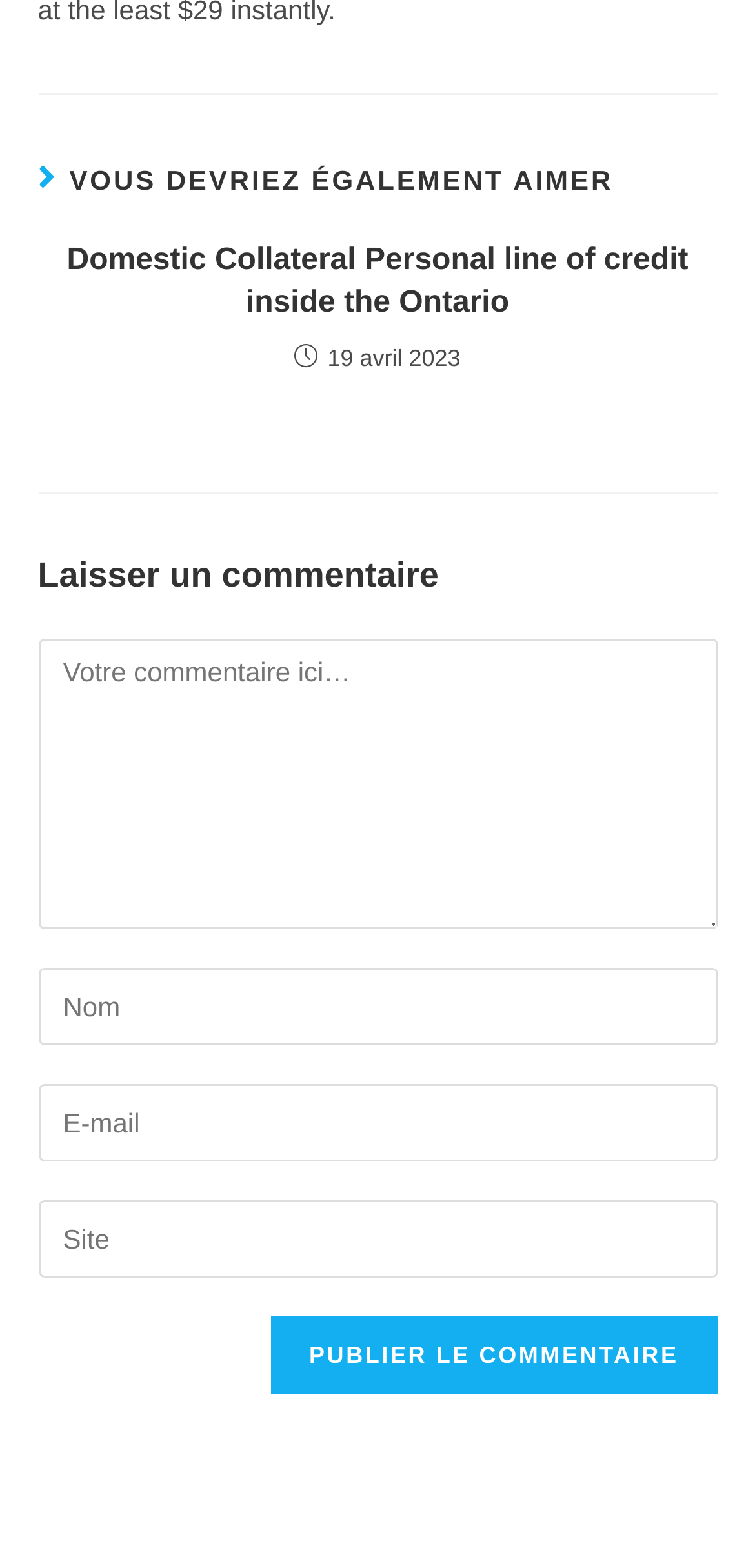Given the element description "name="submit" value="Publier le commentaire"" in the screenshot, predict the bounding box coordinates of that UI element.

[0.358, 0.84, 0.95, 0.889]